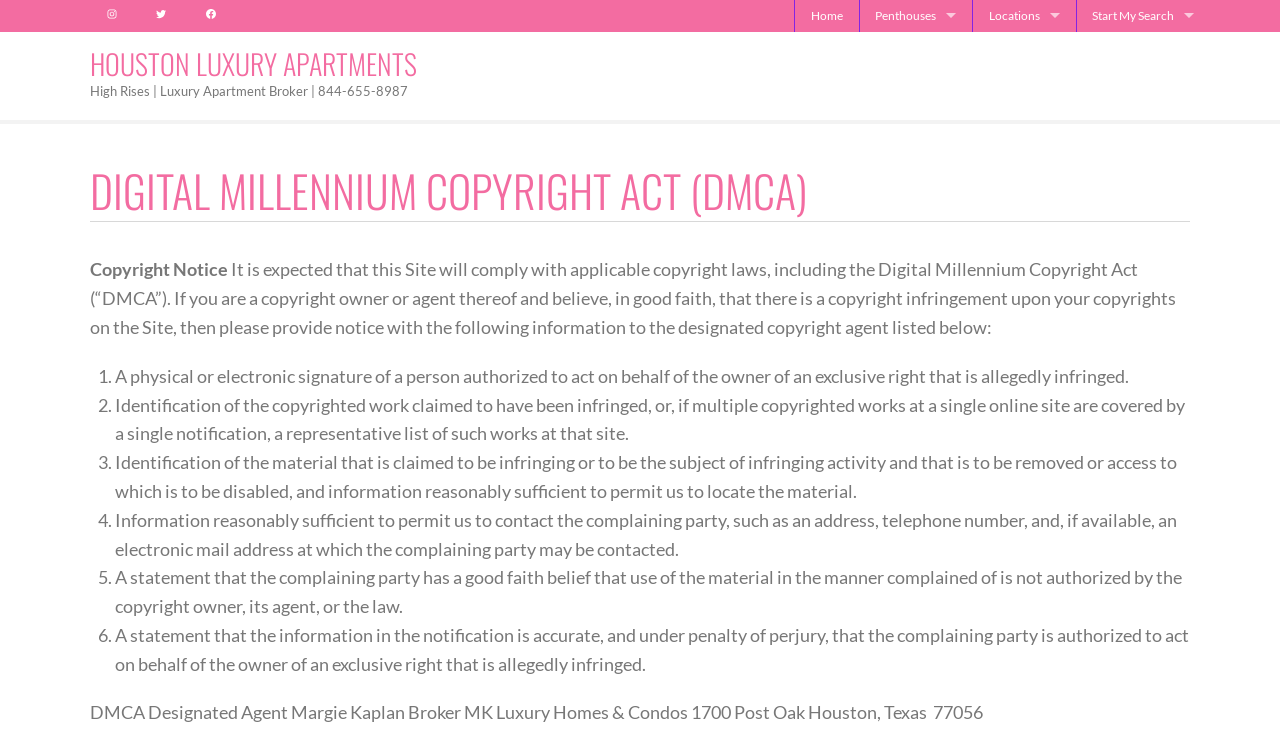Answer the following query with a single word or phrase:
What is the contact information required to report a copyright infringement?

Address, telephone number, and electronic mail address